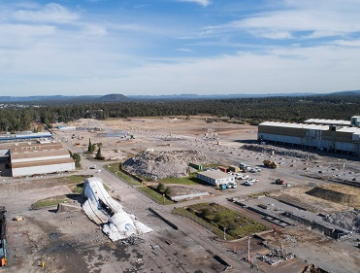Elaborate on the elements present in the image.

The image captures a broad view of a construction site, prominently featuring a landscape undergoing significant deconstruction. In the foreground, remnants of structural elements, including what appears to be part of a large industrial framework, lie scattered alongside debris. A large white structure is visible, possibly a demolished section of the plant, surrounded by piles of rubble and earth.

To the right, a sizable industrial building stands, its extensive roof and walls intact amidst the transformation of the surrounding area. Various vehicles can be seen throughout the site, suggestive of ongoing transport and operations, while the vast expanse of cleared land extends beyond, hinting at possible future developments.

In the background, rolling hills and a clear blue sky create a striking contrast to the industrial setting, emphasizing the transition from an operational facility to a site poised for eventual redevelopment. This image reflects the extensive work involved in the deconstruction phase, which includes activities such as the removal of materials and fixtures, crane lifts, and other heavy machinery operations.